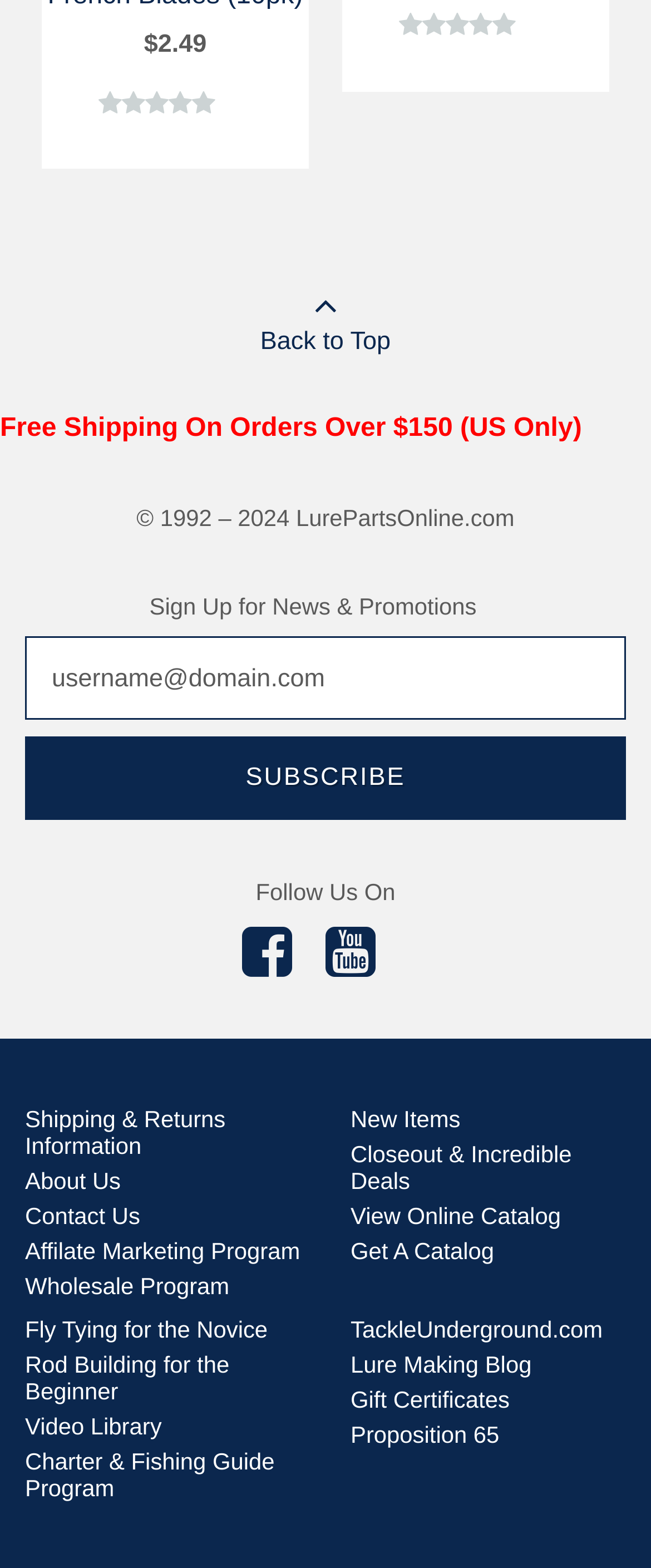Provide a brief response to the question using a single word or phrase: 
What is the website's copyright period?

1992-2024